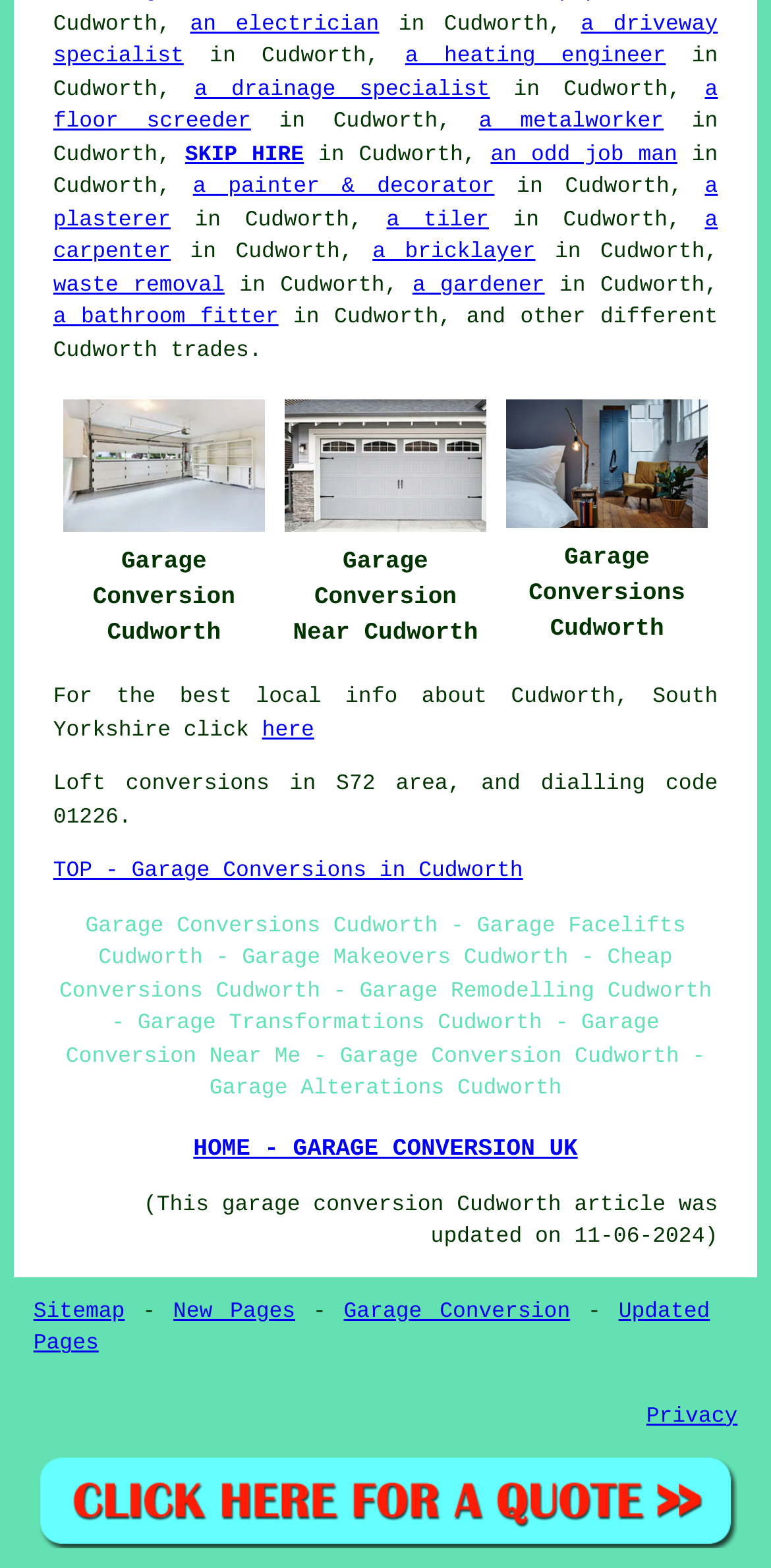Identify the bounding box coordinates for the UI element described as: "a bathroom fitter".

[0.069, 0.196, 0.361, 0.211]